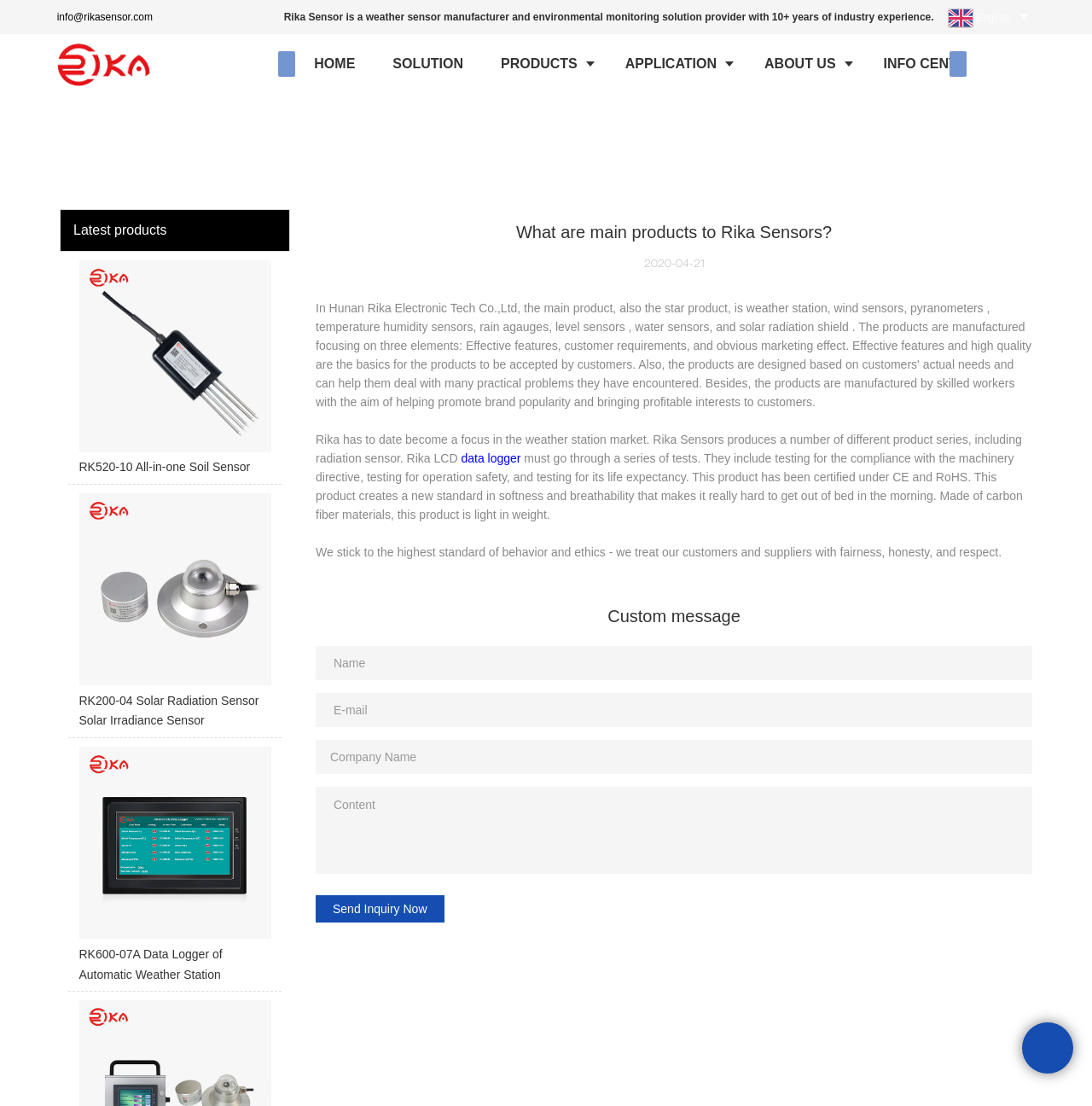Locate the bounding box coordinates of the element that should be clicked to fulfill the instruction: "Fill in the 'Name' textbox".

[0.289, 0.584, 0.945, 0.615]